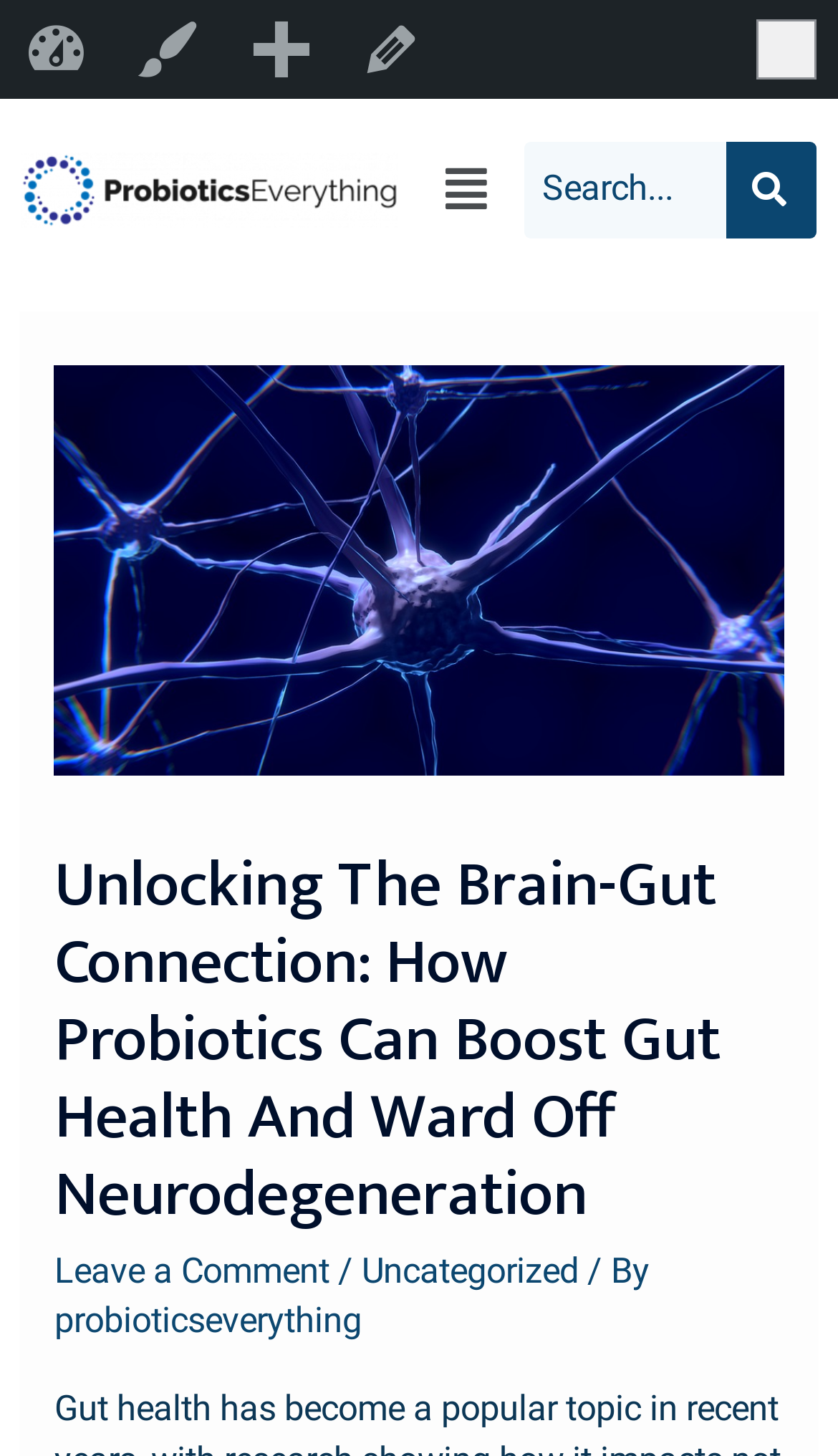From the screenshot, find the bounding box of the UI element matching this description: "probioticseverything". Supply the bounding box coordinates in the form [left, top, right, bottom], each a float between 0 and 1.

[0.065, 0.893, 0.431, 0.921]